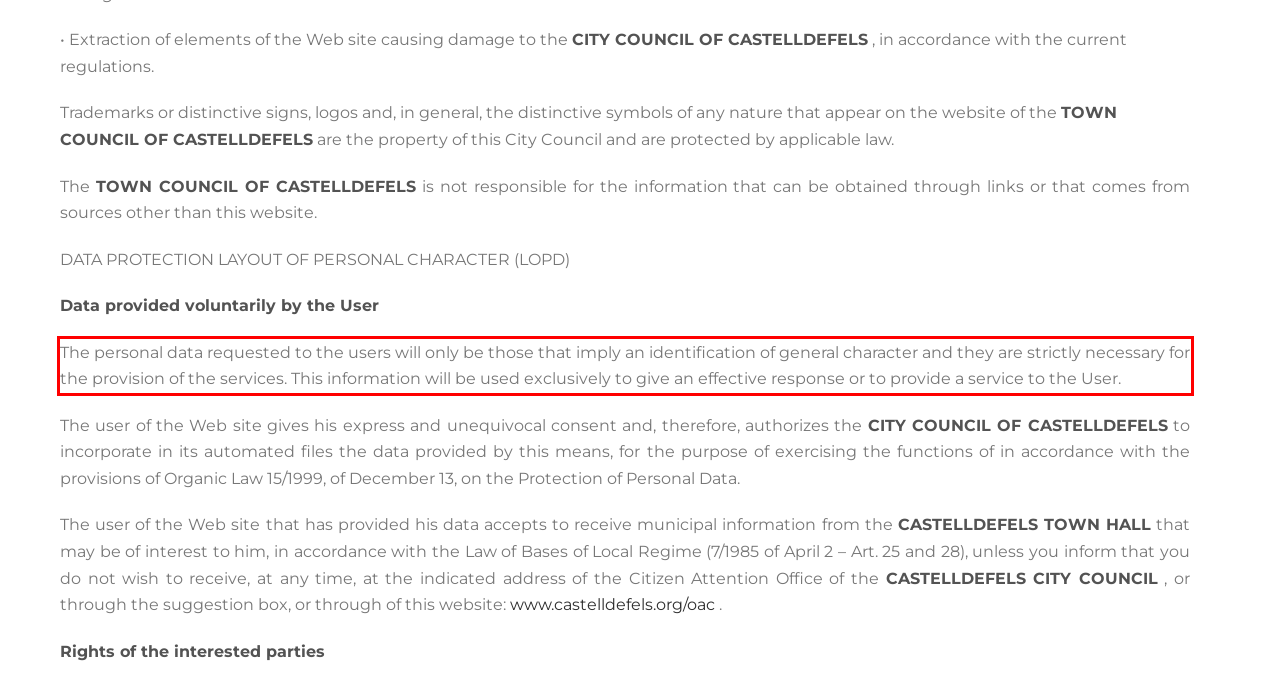From the provided screenshot, extract the text content that is enclosed within the red bounding box.

The personal data requested to the users will only be those that imply an identification of general character and they are strictly necessary for the provision of the services. This information will be used exclusively to give an effective response or to provide a service to the User.